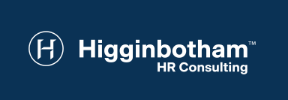What is the company's specialization?
Using the image, respond with a single word or phrase.

HR consulting services